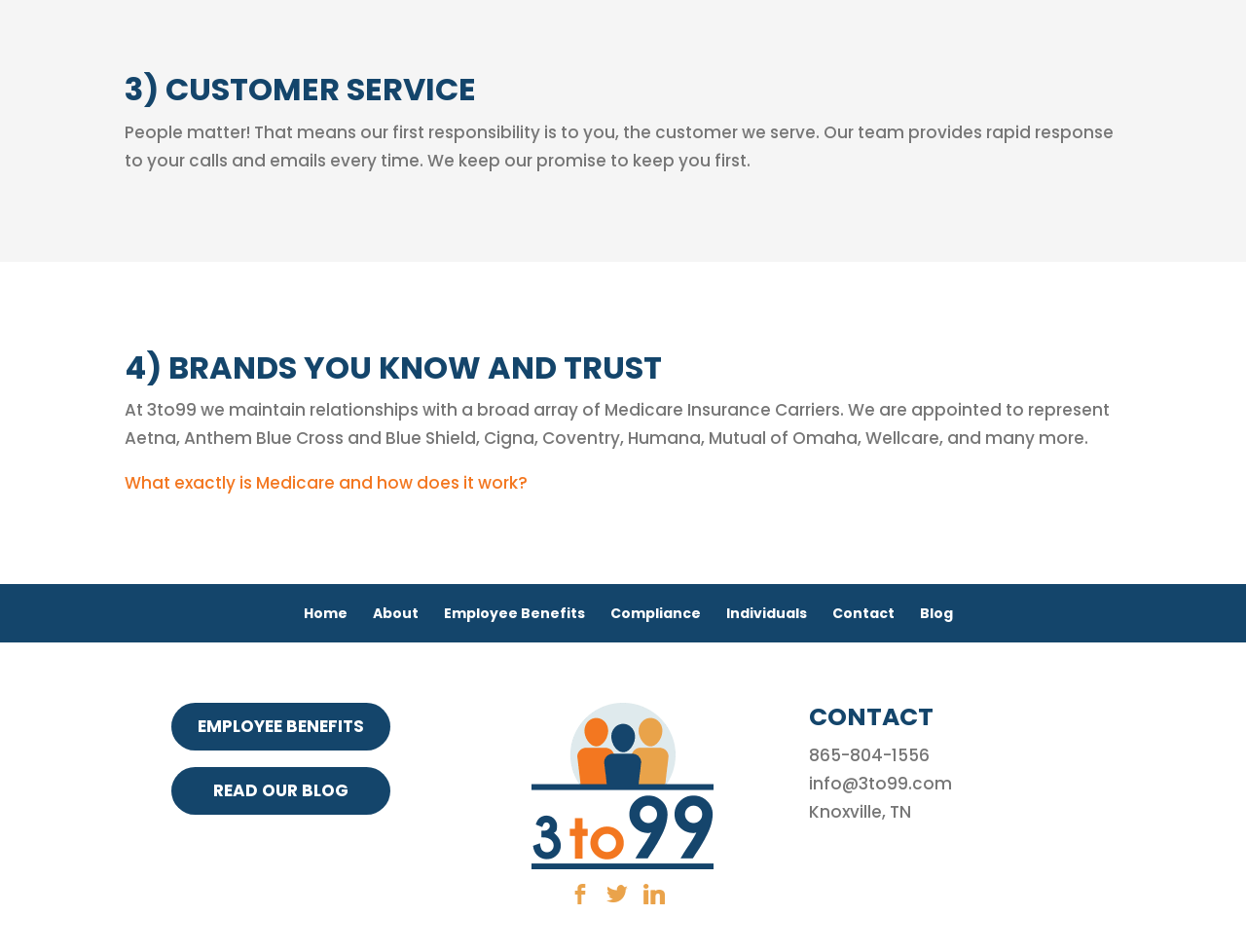How many Medicare Insurance Carriers are mentioned?
Answer the question with a single word or phrase, referring to the image.

9